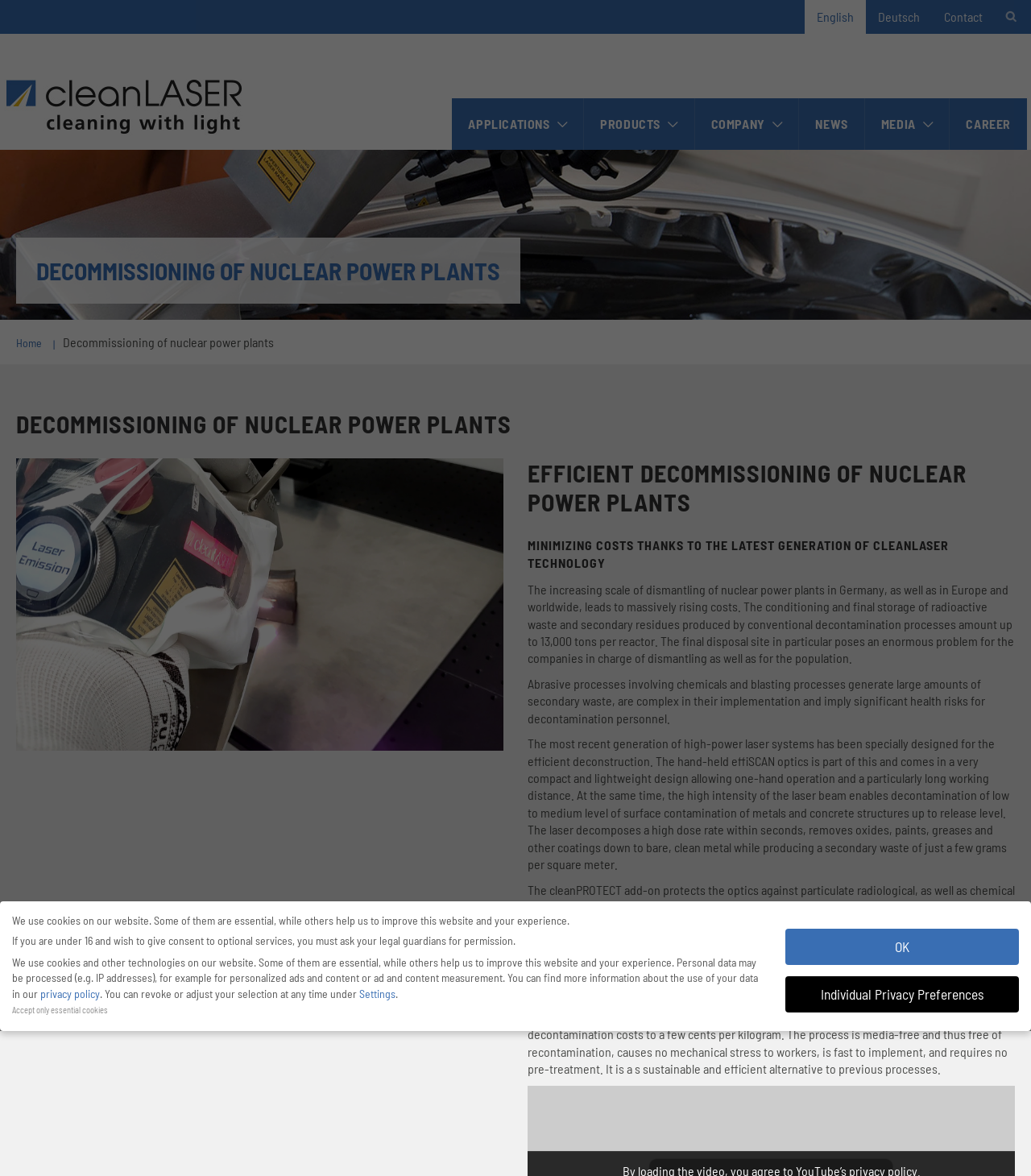What is the problem with conventional decontamination processes?
Using the information presented in the image, please offer a detailed response to the question.

According to the webpage, conventional decontamination processes involving chemicals and blasting generate large amounts of secondary waste, are complex in their implementation, and imply significant health risks for decontamination personnel.